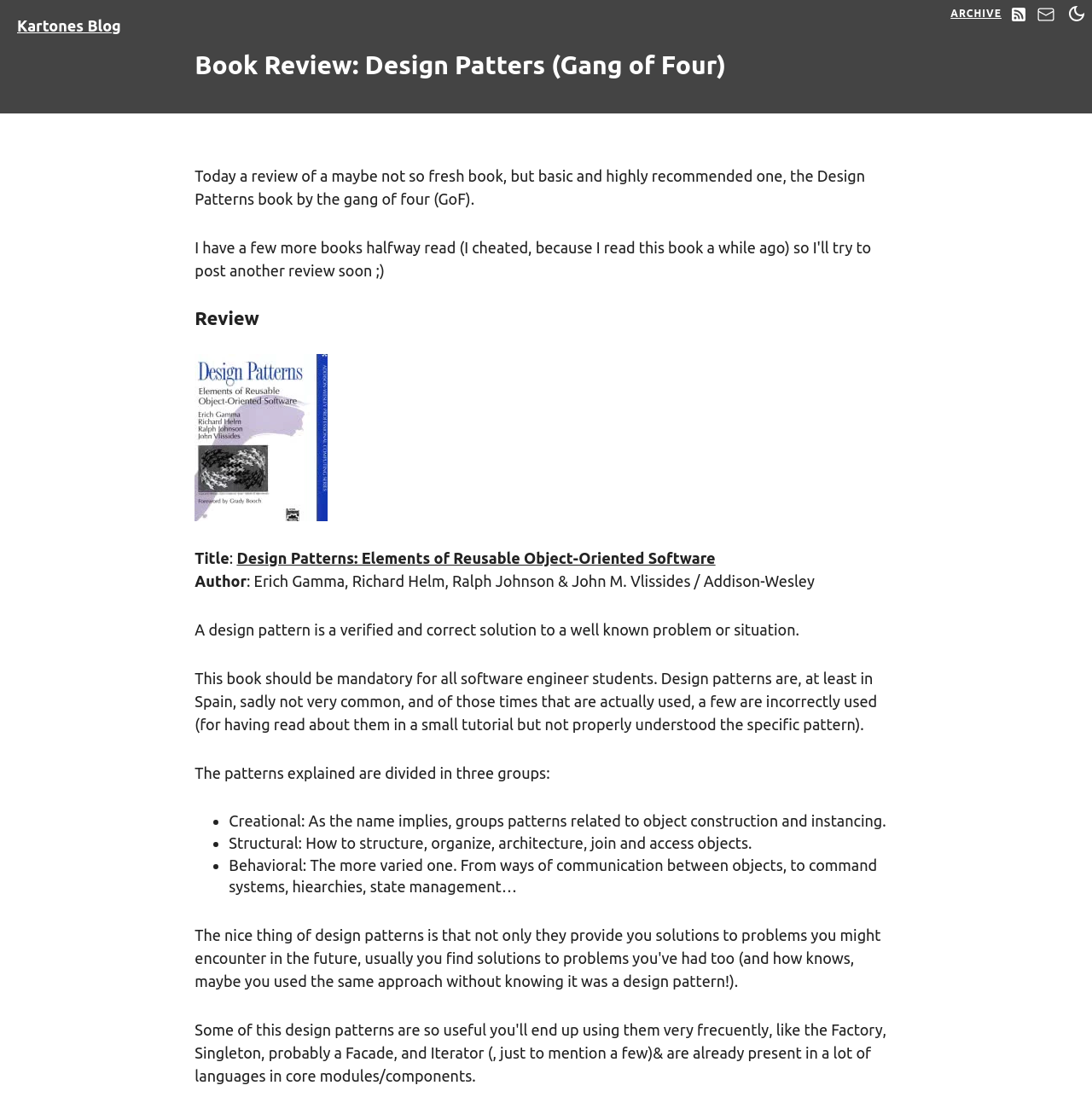What is the second group of design patterns?
Answer briefly with a single word or phrase based on the image.

Structural